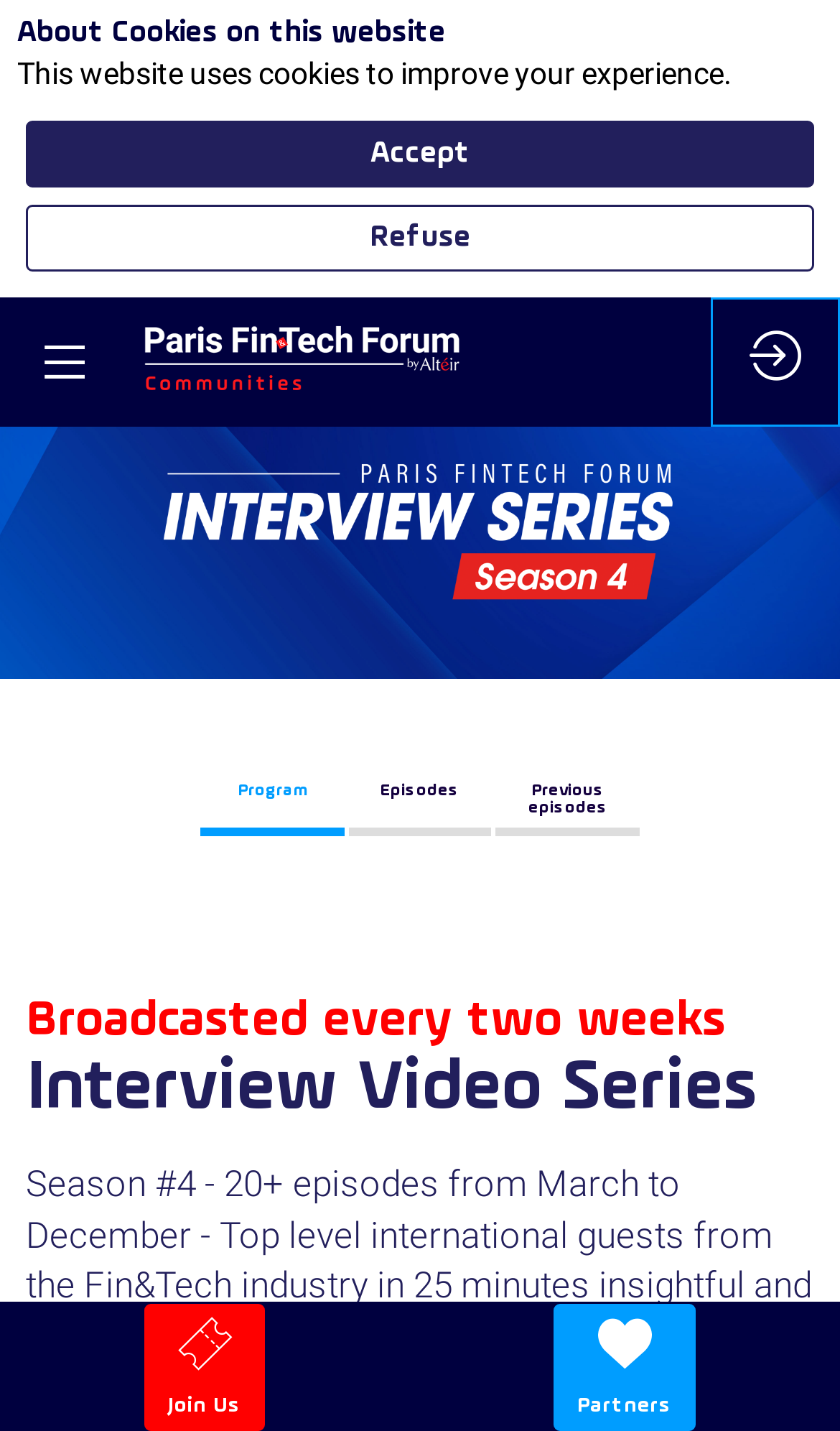Specify the bounding box coordinates of the element's area that should be clicked to execute the given instruction: "Explore 'Previous episodes'". The coordinates should be four float numbers between 0 and 1, i.e., [left, top, right, bottom].

[0.591, 0.531, 0.762, 0.583]